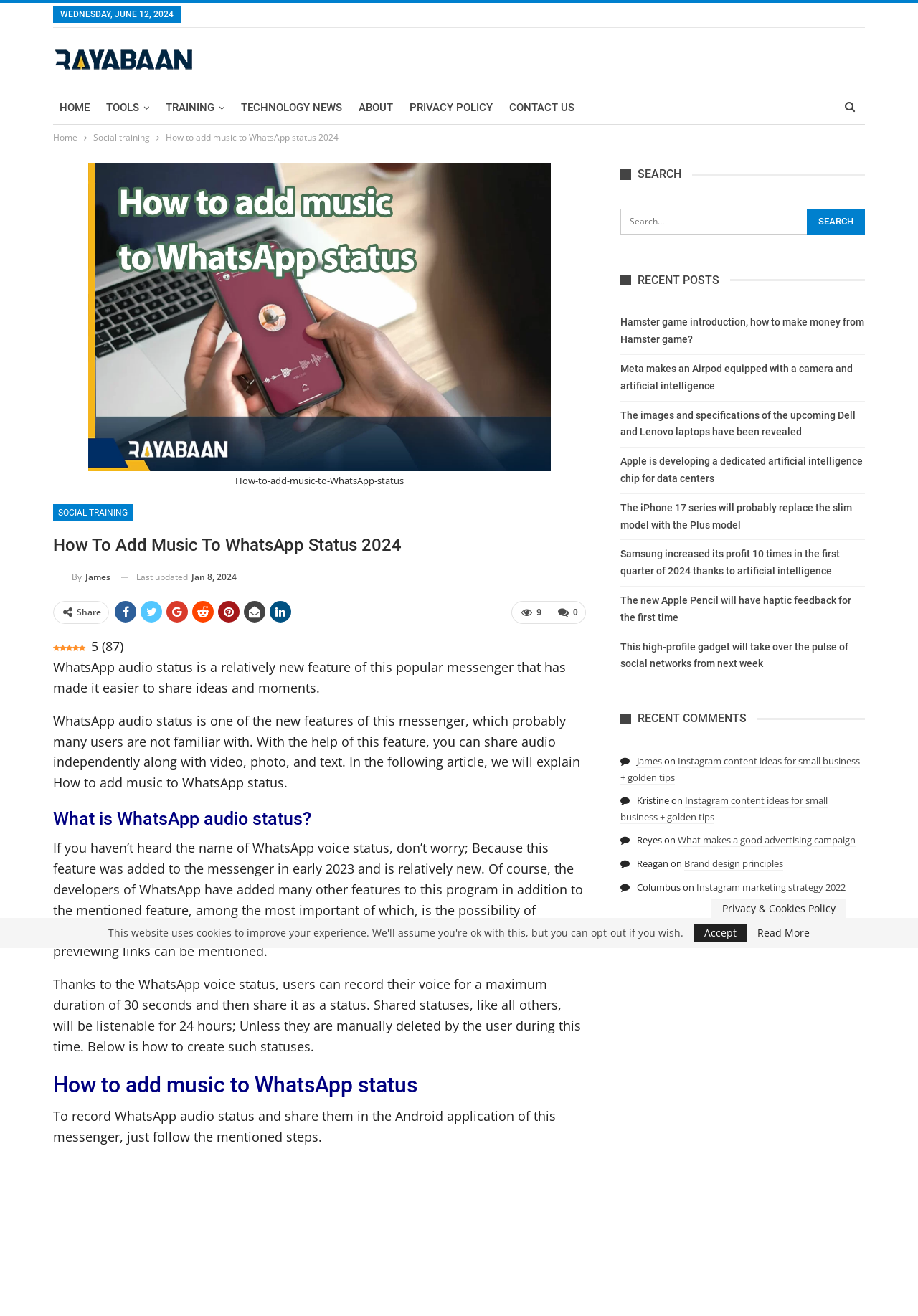Provide the bounding box coordinates, formatted as (top-left x, top-left y, bottom-right x, bottom-right y), with all values being floating point numbers between 0 and 1. Identify the bounding box of the UI element that matches the description: 0

[0.598, 0.457, 0.638, 0.474]